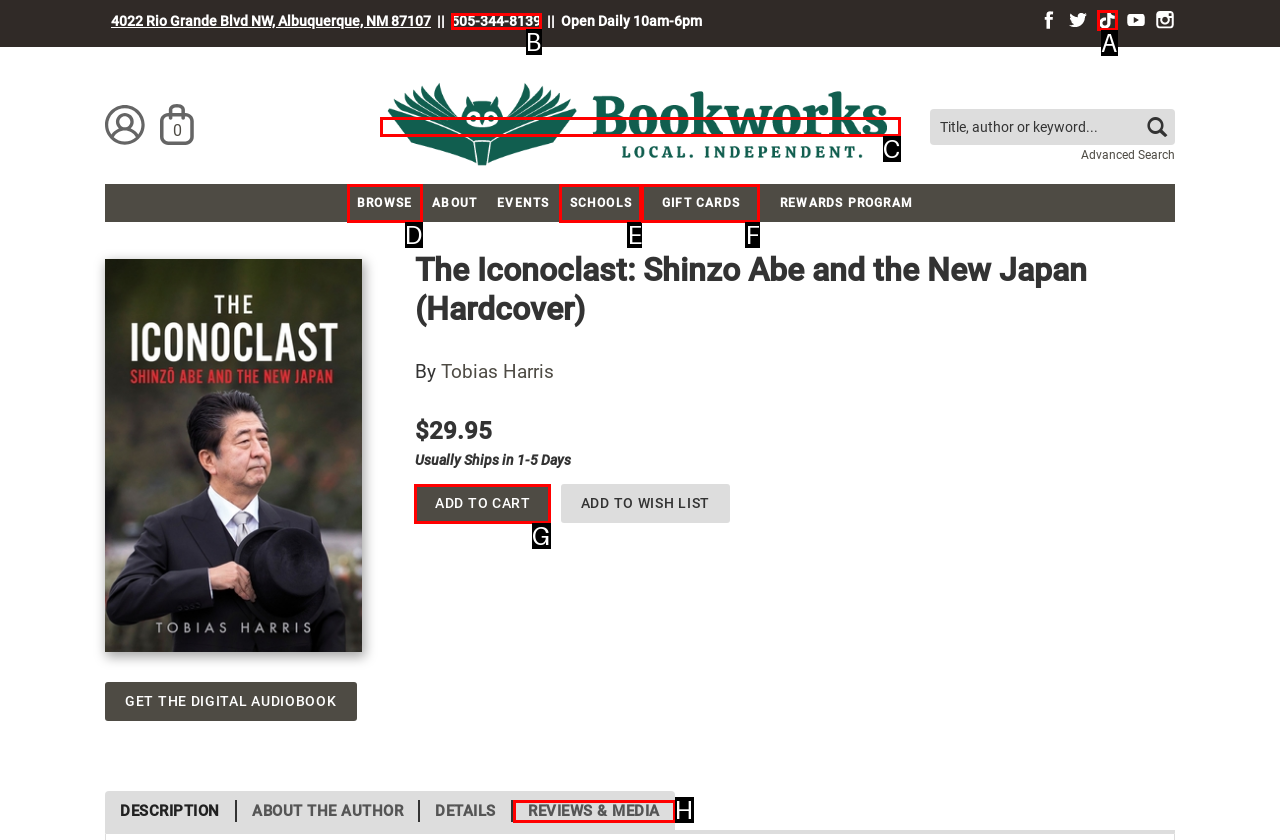Select the letter of the UI element you need to click on to fulfill this task: Add to cart. Write down the letter only.

G